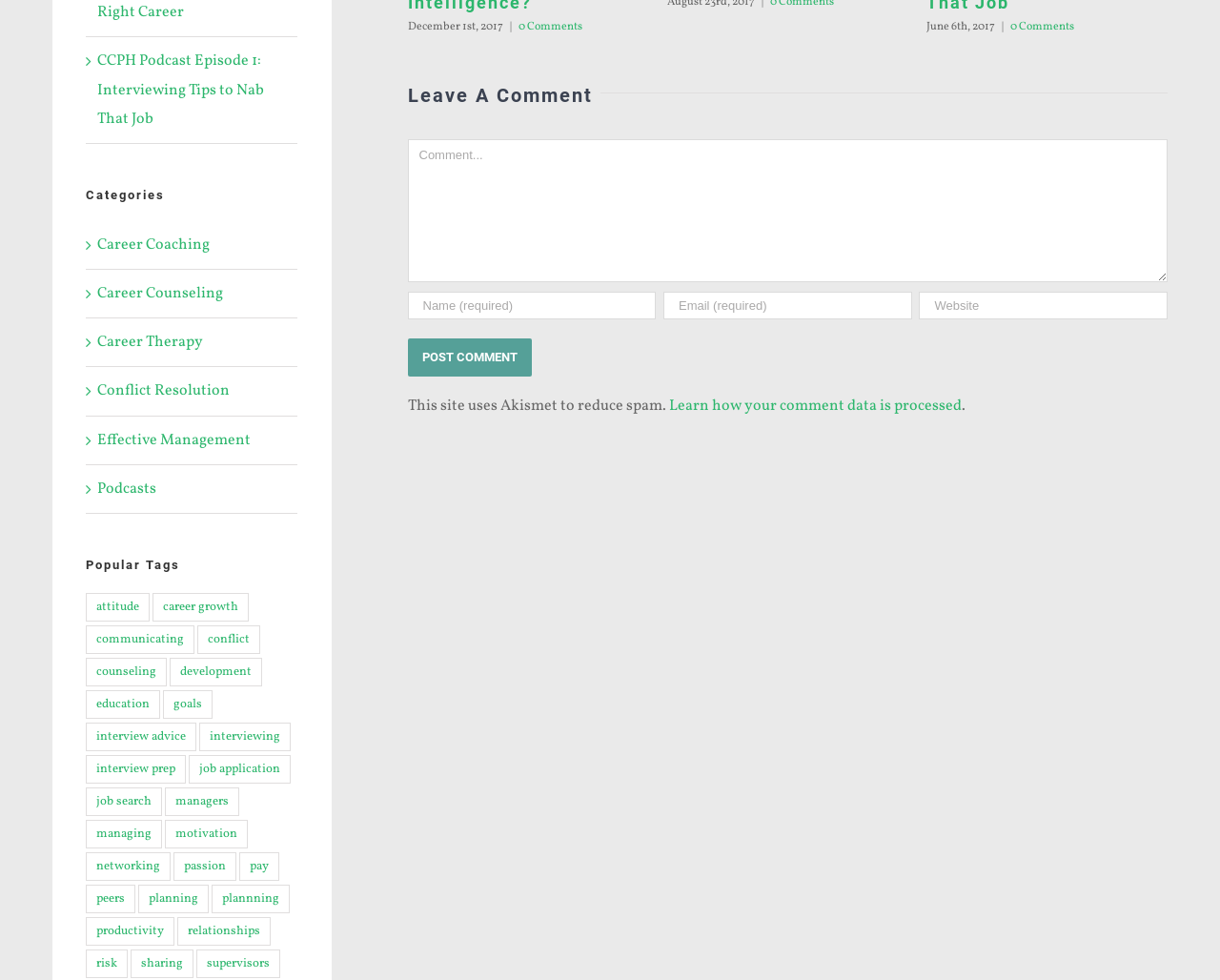How many categories are listed on the webpage?
Ensure your answer is thorough and detailed.

I counted the number of links under the heading 'Categories'. There are six links: 'Career Coaching', 'Career Counseling', 'Career Therapy', 'Conflict Resolution', 'Effective Management', and 'Podcasts'. Therefore, there are six categories listed on the webpage.